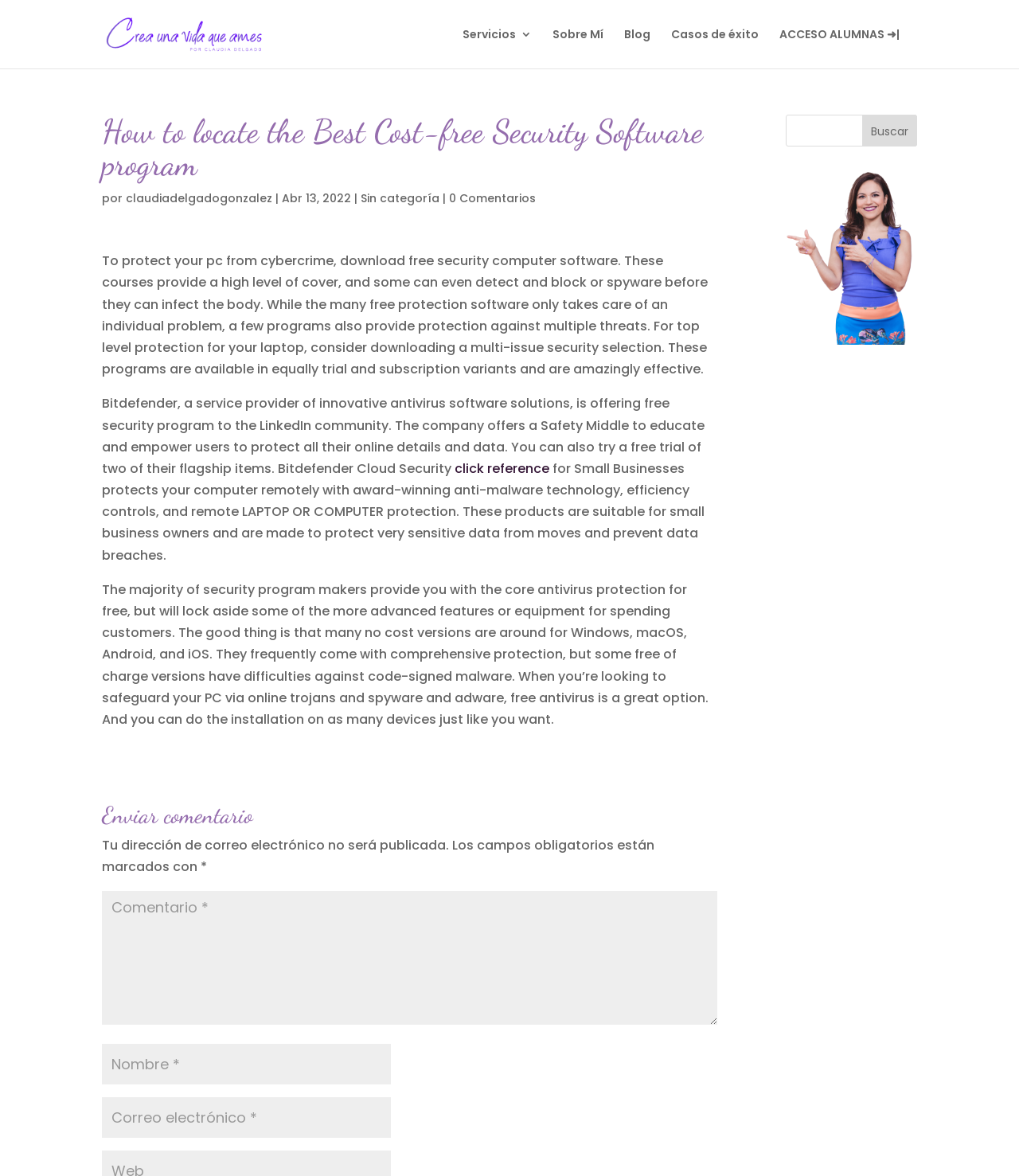What type of security software is being discussed in the article?
Provide an in-depth answer to the question, covering all aspects.

I found the type of security software being discussed by reading the article's content. The article mentions 'free security computer software' and discusses different options for free security software, indicating that the article is about free security software.